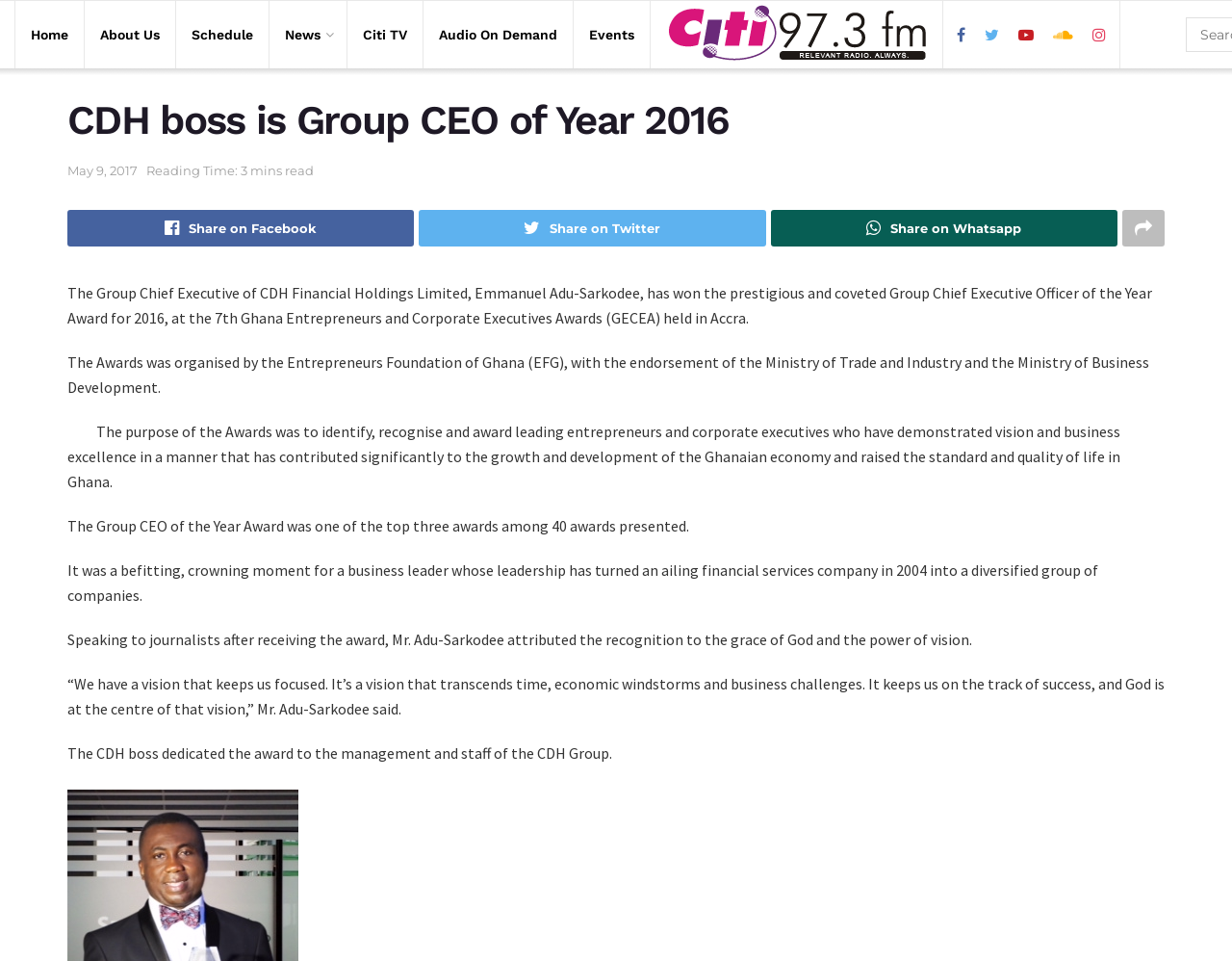Determine the bounding box coordinates for the HTML element described here: "parent_node: Share on Facebook".

[0.911, 0.219, 0.945, 0.257]